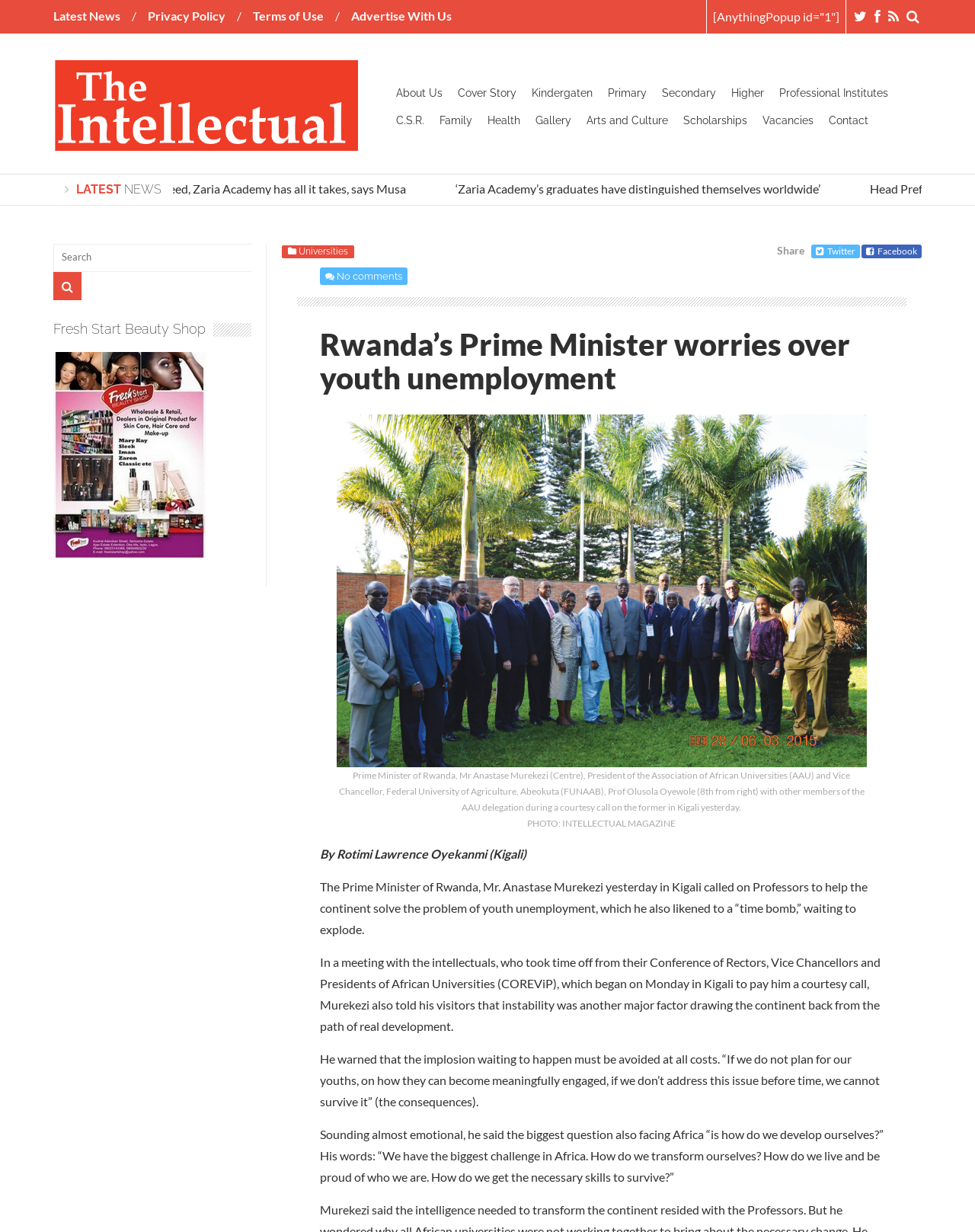Determine the bounding box coordinates of the region I should click to achieve the following instruction: "View the image of the Prime Minister of Rwanda". Ensure the bounding box coordinates are four float numbers between 0 and 1, i.e., [left, top, right, bottom].

[0.345, 0.336, 0.889, 0.623]